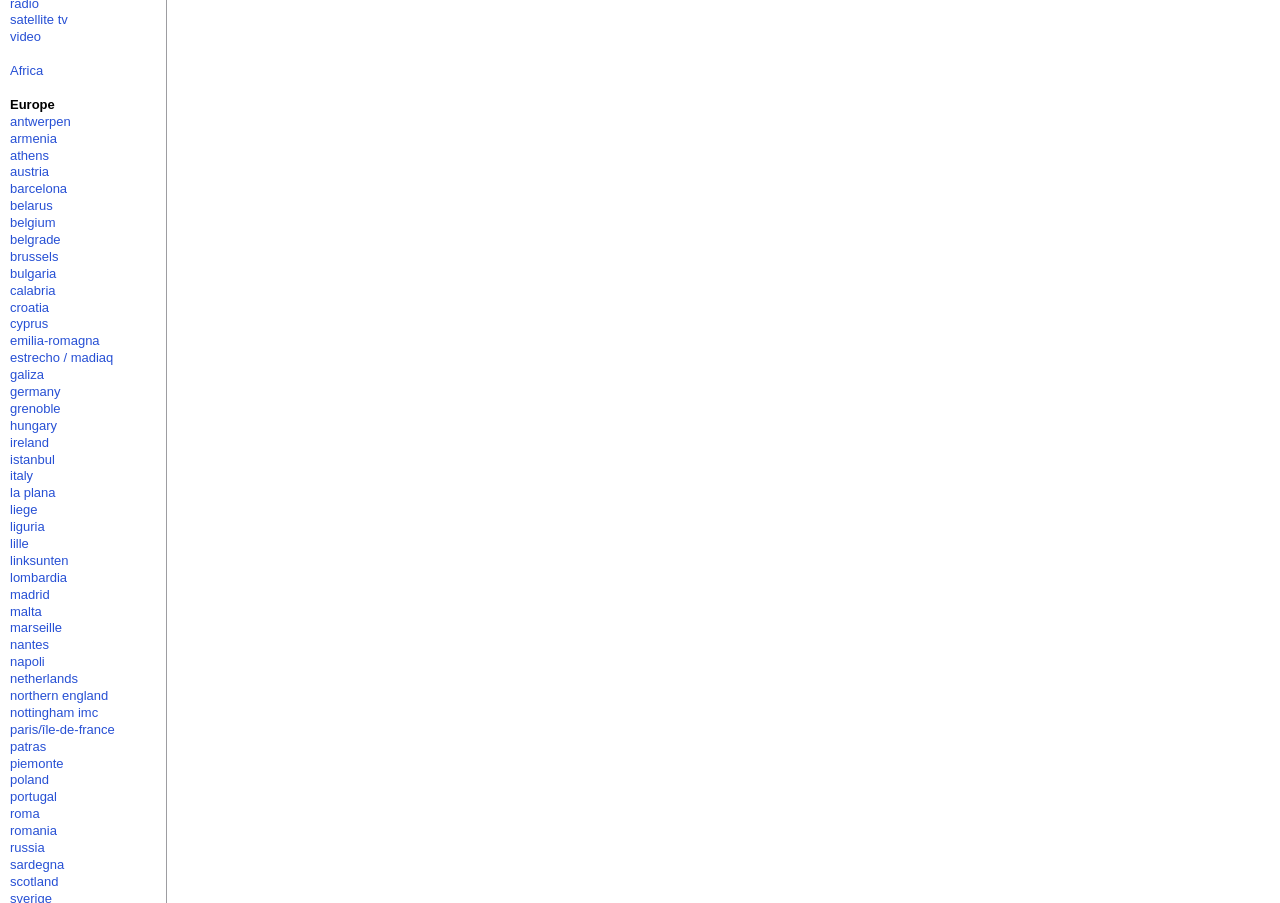Can you find the bounding box coordinates for the element to click on to achieve the instruction: "Visit Africa"?

[0.008, 0.07, 0.034, 0.086]